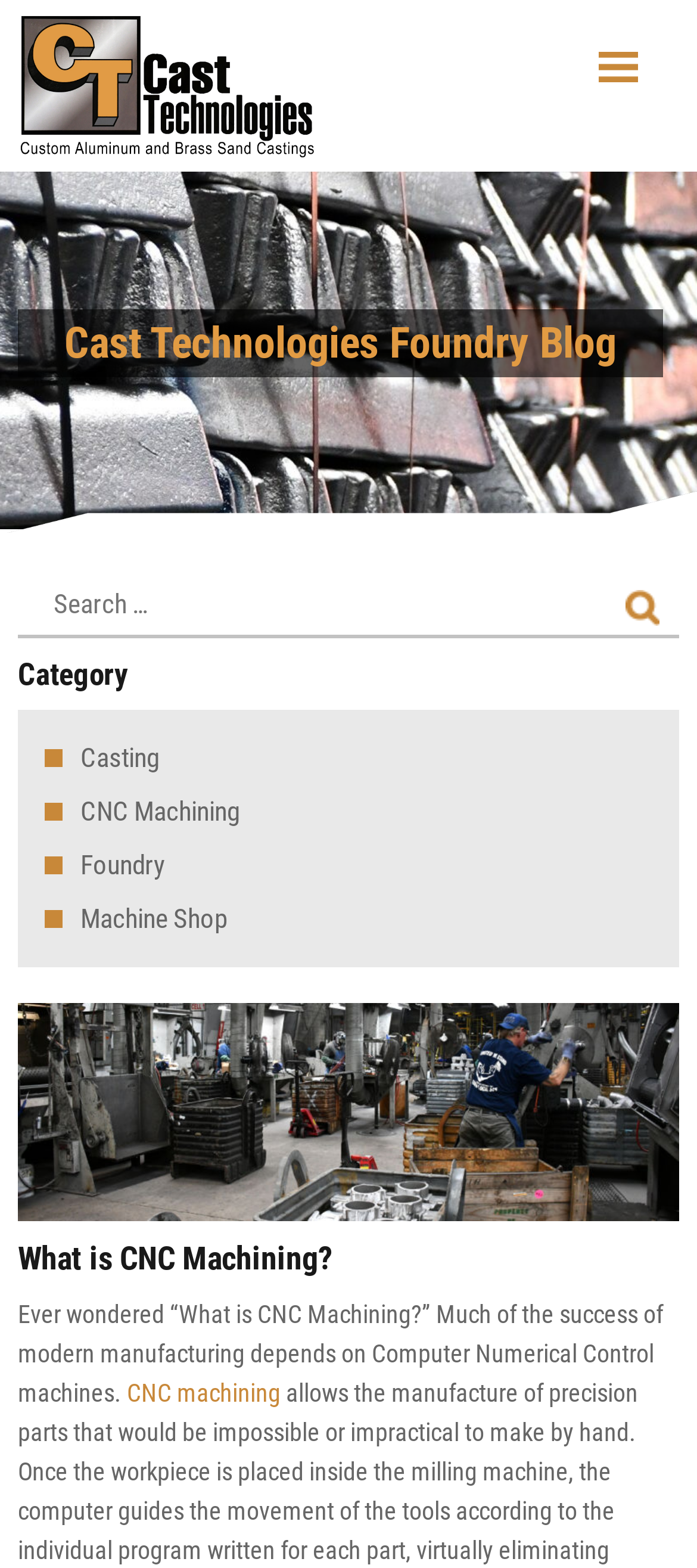Provide the bounding box coordinates for the UI element that is described by this text: "Casting". The coordinates should be in the form of four float numbers between 0 and 1: [left, top, right, bottom].

[0.064, 0.467, 0.228, 0.501]